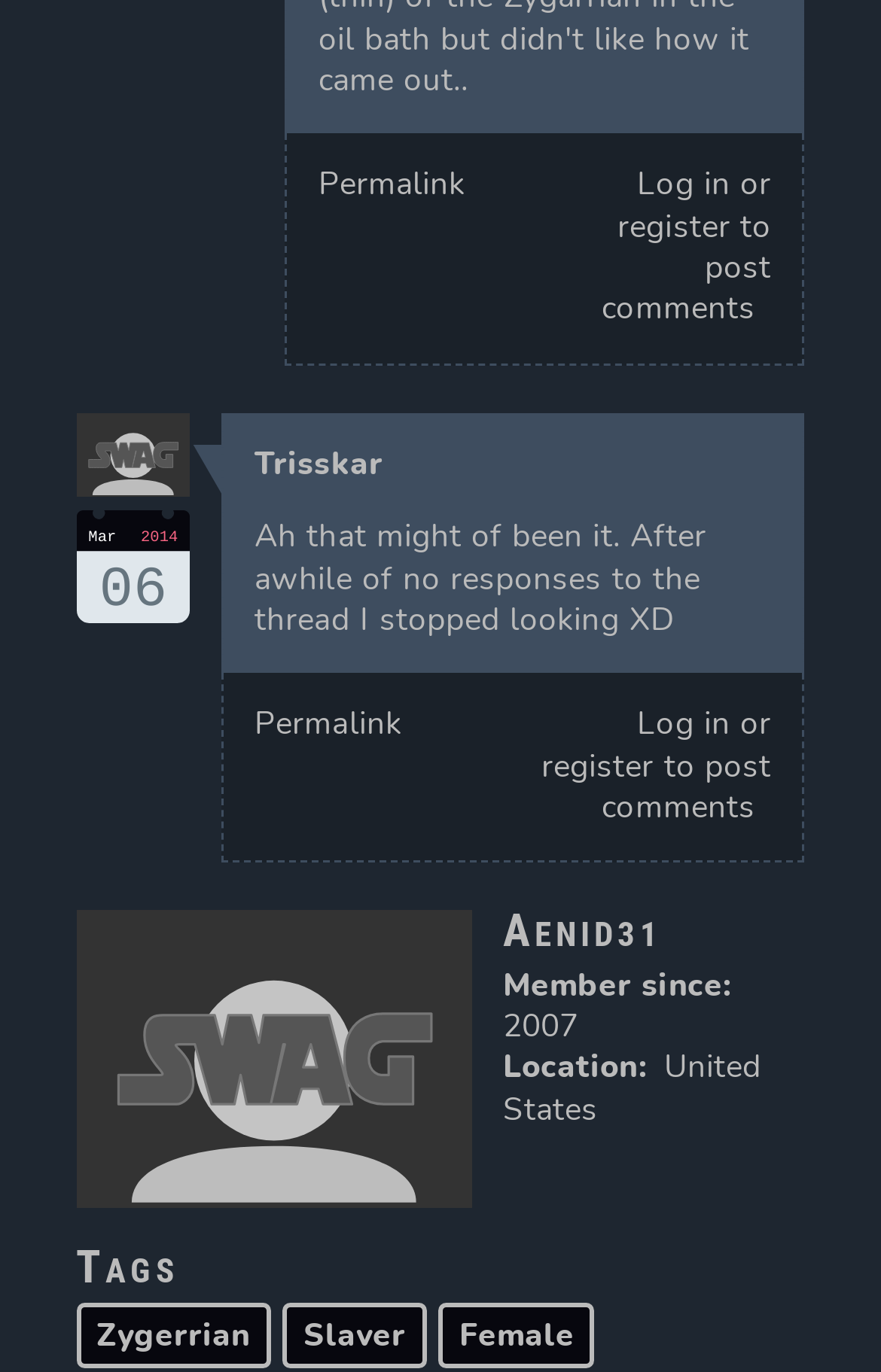How many tags are there in this thread?
Provide an in-depth and detailed explanation in response to the question.

I counted the number of tags at the bottom of the webpage, and there are three. The tags are Zygerrian, Slaver, and Female.